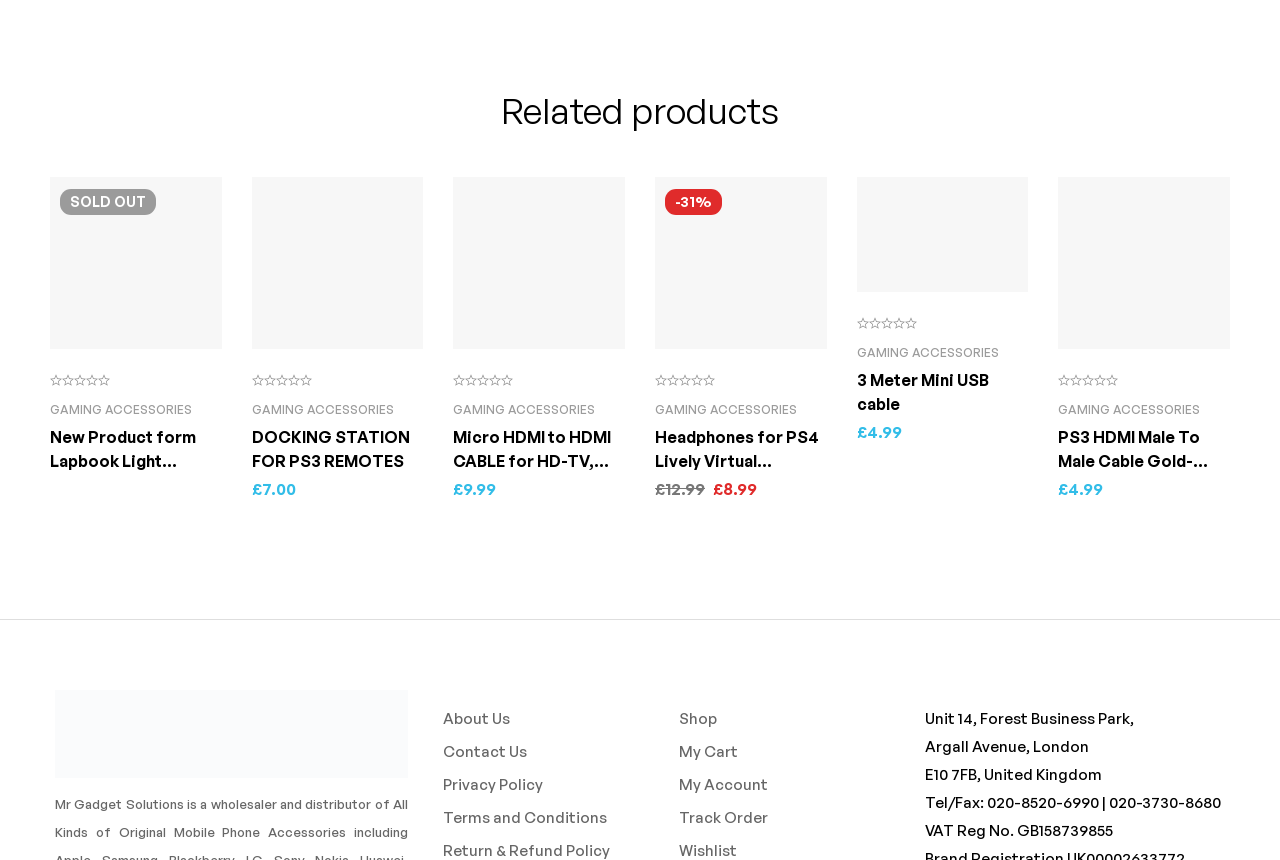Find the bounding box coordinates for the UI element whose description is: "3 Meter Mini USB cable". The coordinates should be four float numbers between 0 and 1, in the format [left, top, right, bottom].

[0.669, 0.43, 0.772, 0.481]